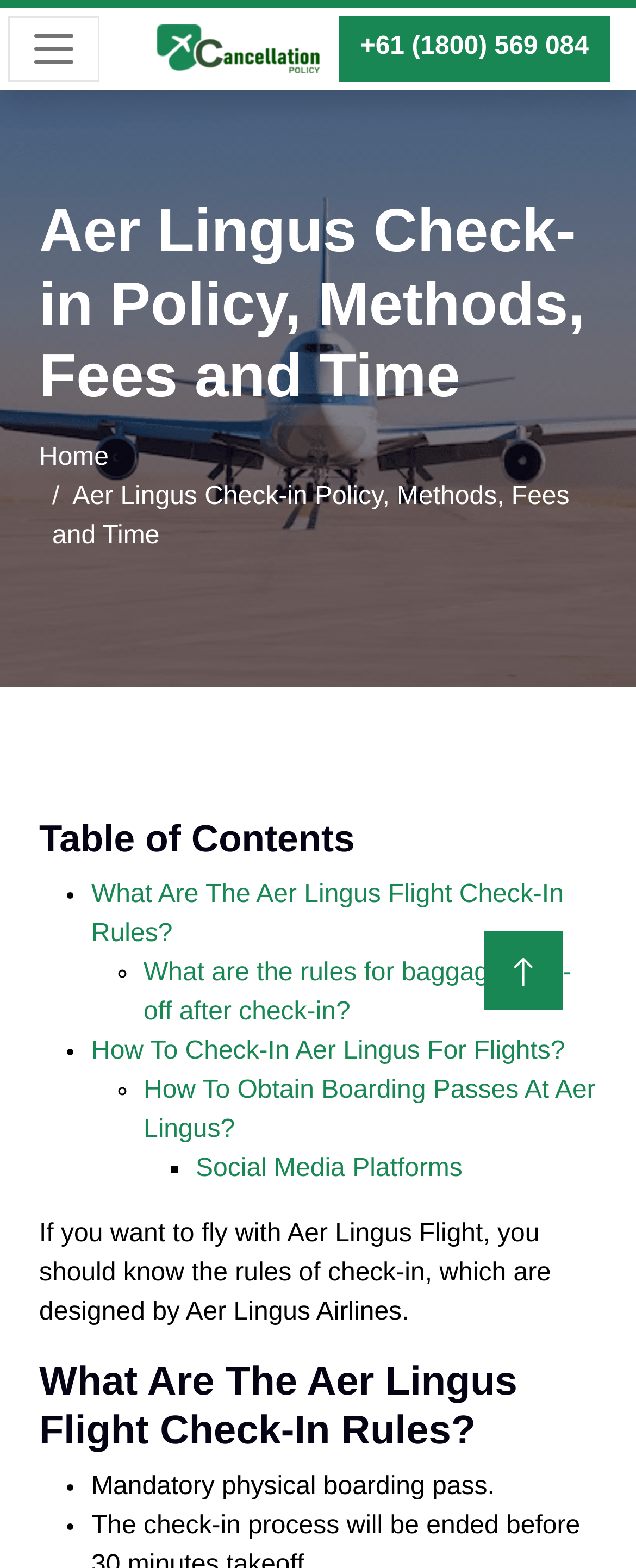Kindly determine the bounding box coordinates for the clickable area to achieve the given instruction: "Click the navbar button".

[0.013, 0.01, 0.156, 0.052]